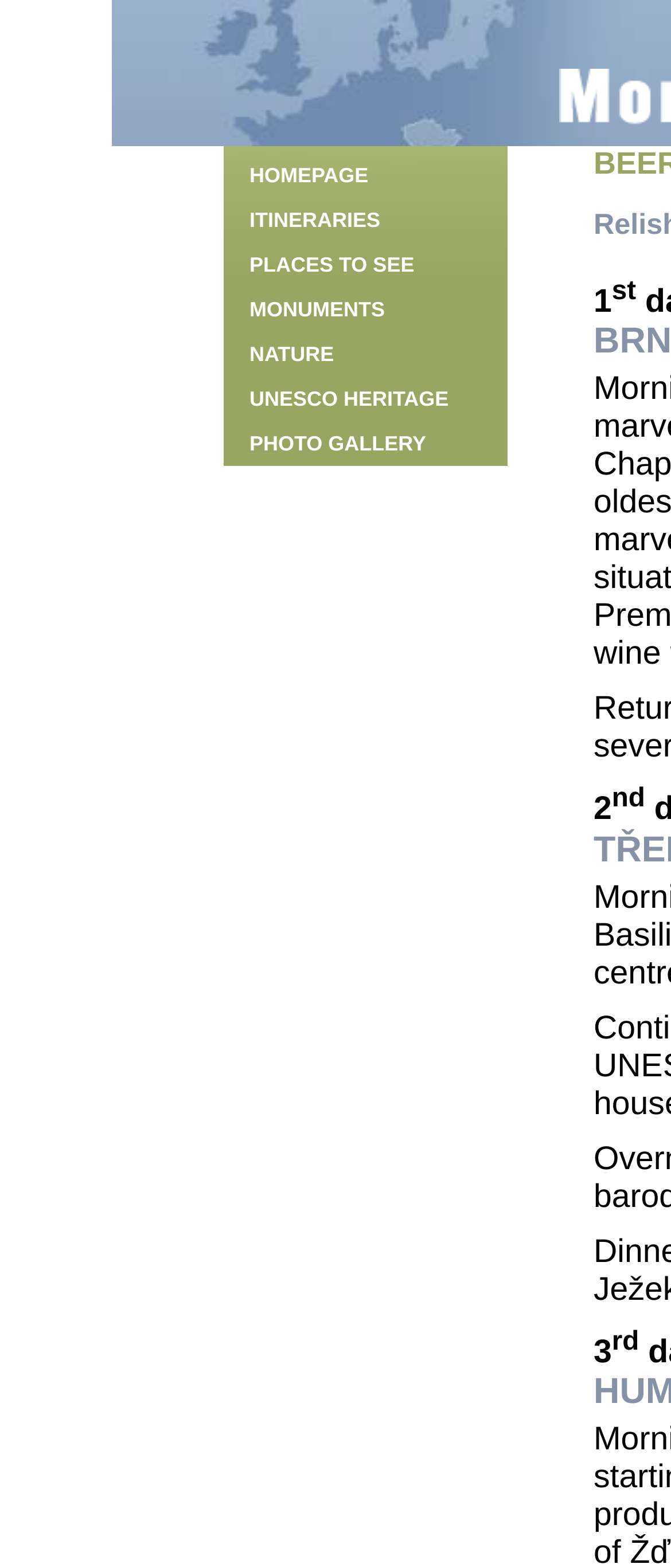For the given element description Places to see, determine the bounding box coordinates of the UI element. The coordinates should follow the format (top-left x, top-left y, bottom-right x, bottom-right y) and be within the range of 0 to 1.

[0.333, 0.155, 0.756, 0.183]